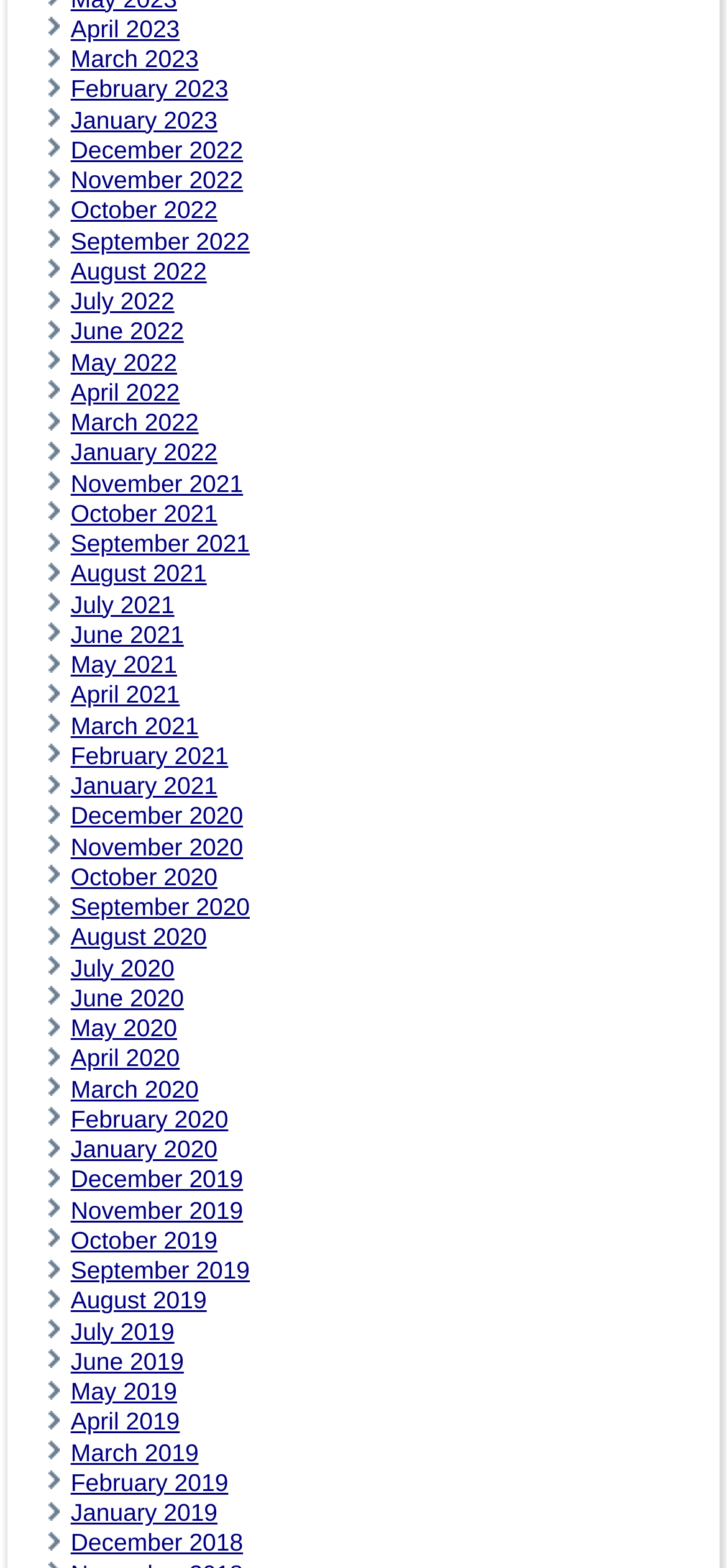What is the earliest month listed?
Refer to the screenshot and respond with a concise word or phrase.

January 2018